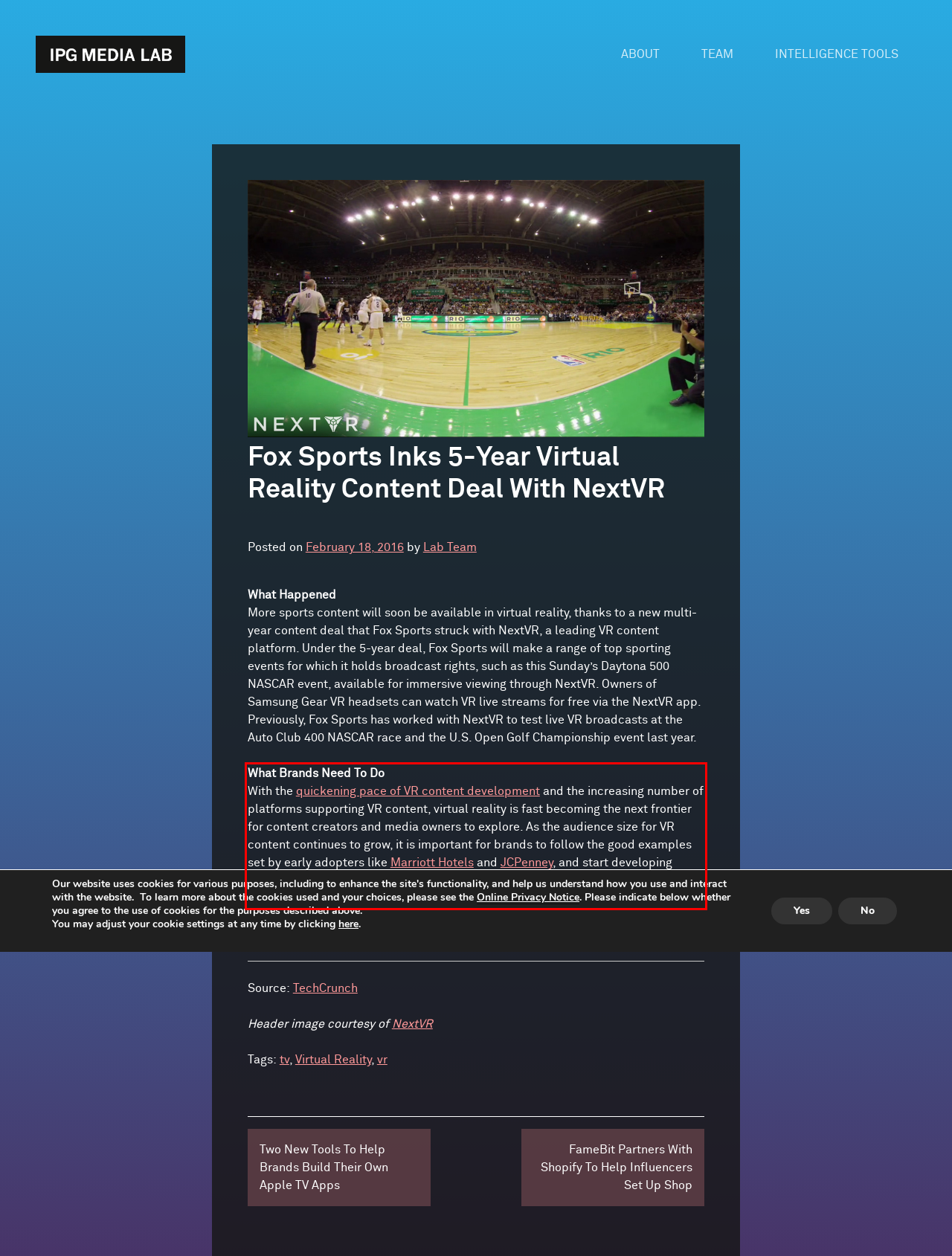Using the provided screenshot of a webpage, recognize and generate the text found within the red rectangle bounding box.

What Brands Need To Do With the quickening pace of VR content development and the increasing number of platforms supporting VR content, virtual reality is fast becoming the next frontier for content creators and media owners to explore. As the audience size for VR content continues to grow, it is important for brands to follow the good examples set by early adopters like Marriott Hotels and JCPenney, and start developing branded VR content in order to capitalize on the growing consumer interest in immersive experiences.